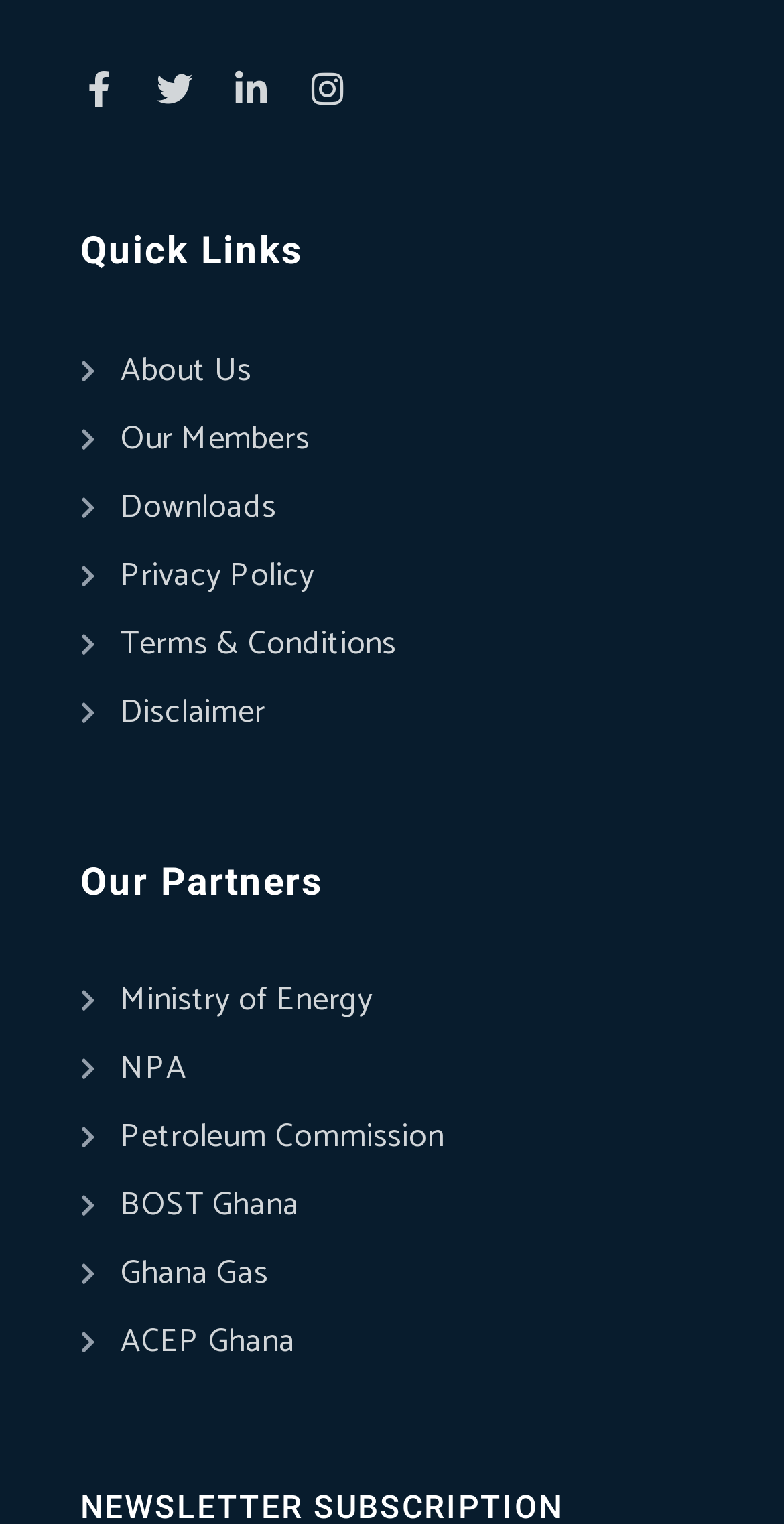How many sections are there on the webpage?
Please provide an in-depth and detailed response to the question.

I looked at the webpage and found that there are two main sections, which are 'Quick Links' and 'Our Partners', each containing a list of links.